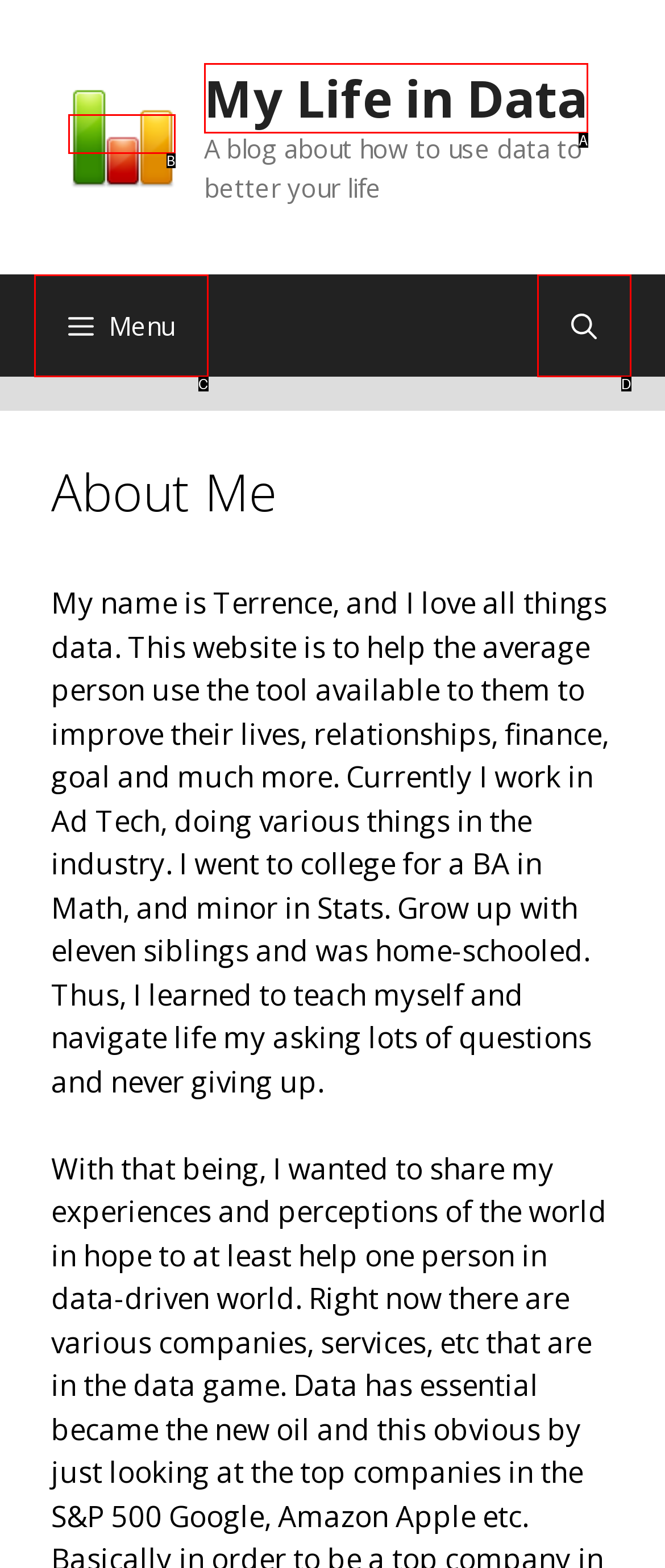Tell me which one HTML element best matches the description: aria-label="Open Search Bar" Answer with the option's letter from the given choices directly.

D